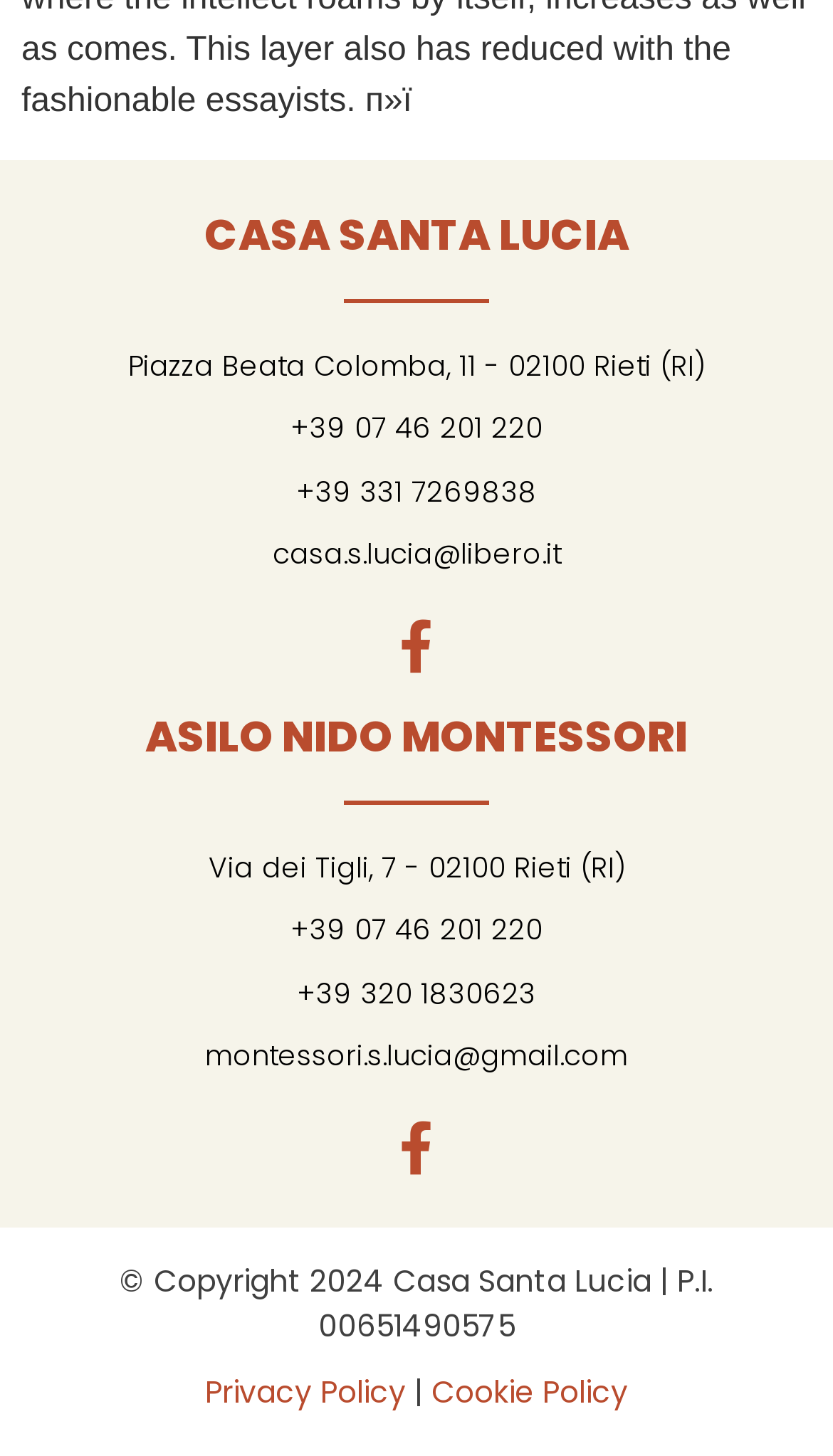Identify the bounding box coordinates of the region that should be clicked to execute the following instruction: "Call the phone number".

[0.064, 0.28, 0.936, 0.309]